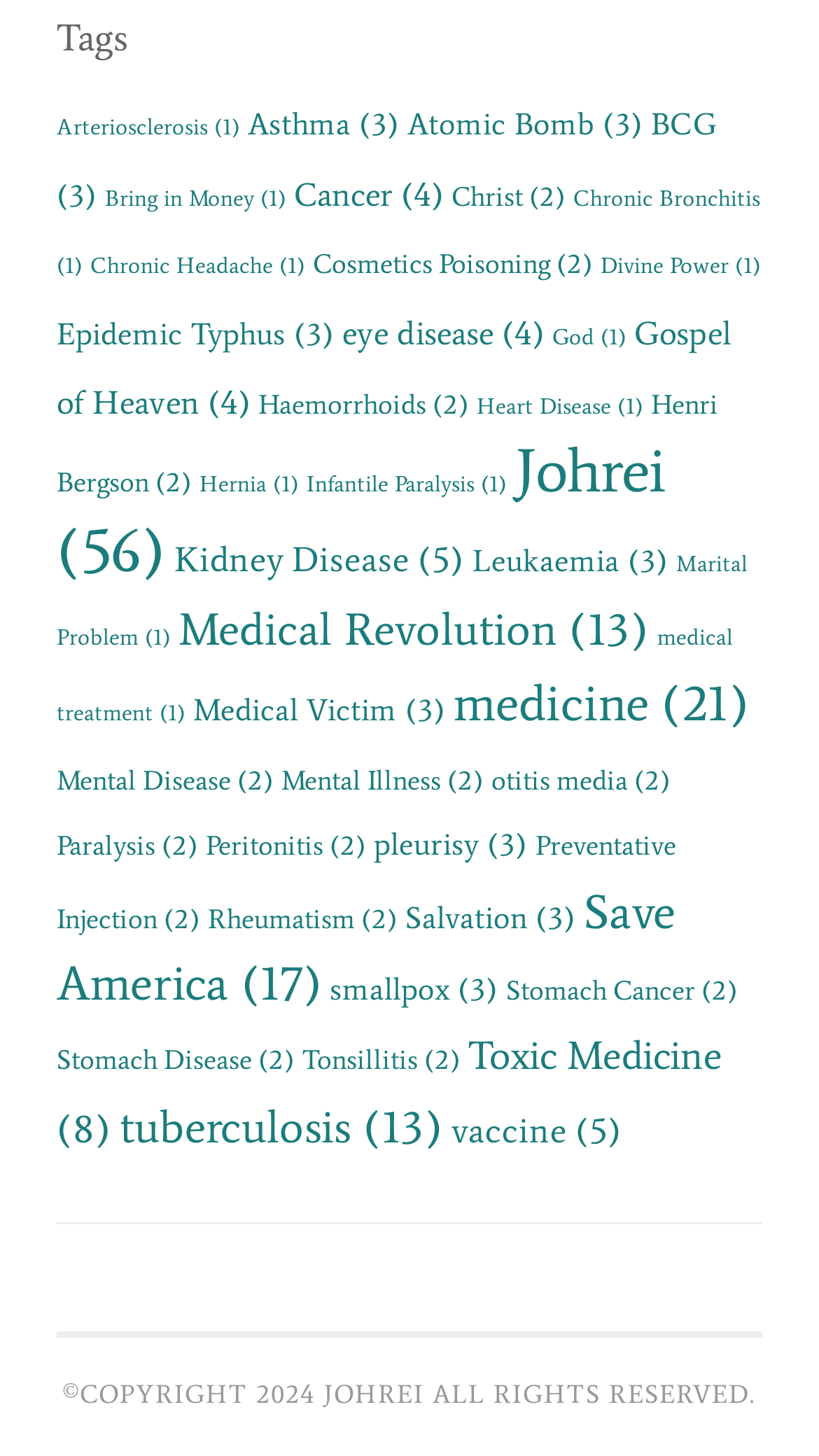Determine the bounding box for the described UI element: "Atomic Bomb (3)".

[0.497, 0.073, 0.785, 0.099]